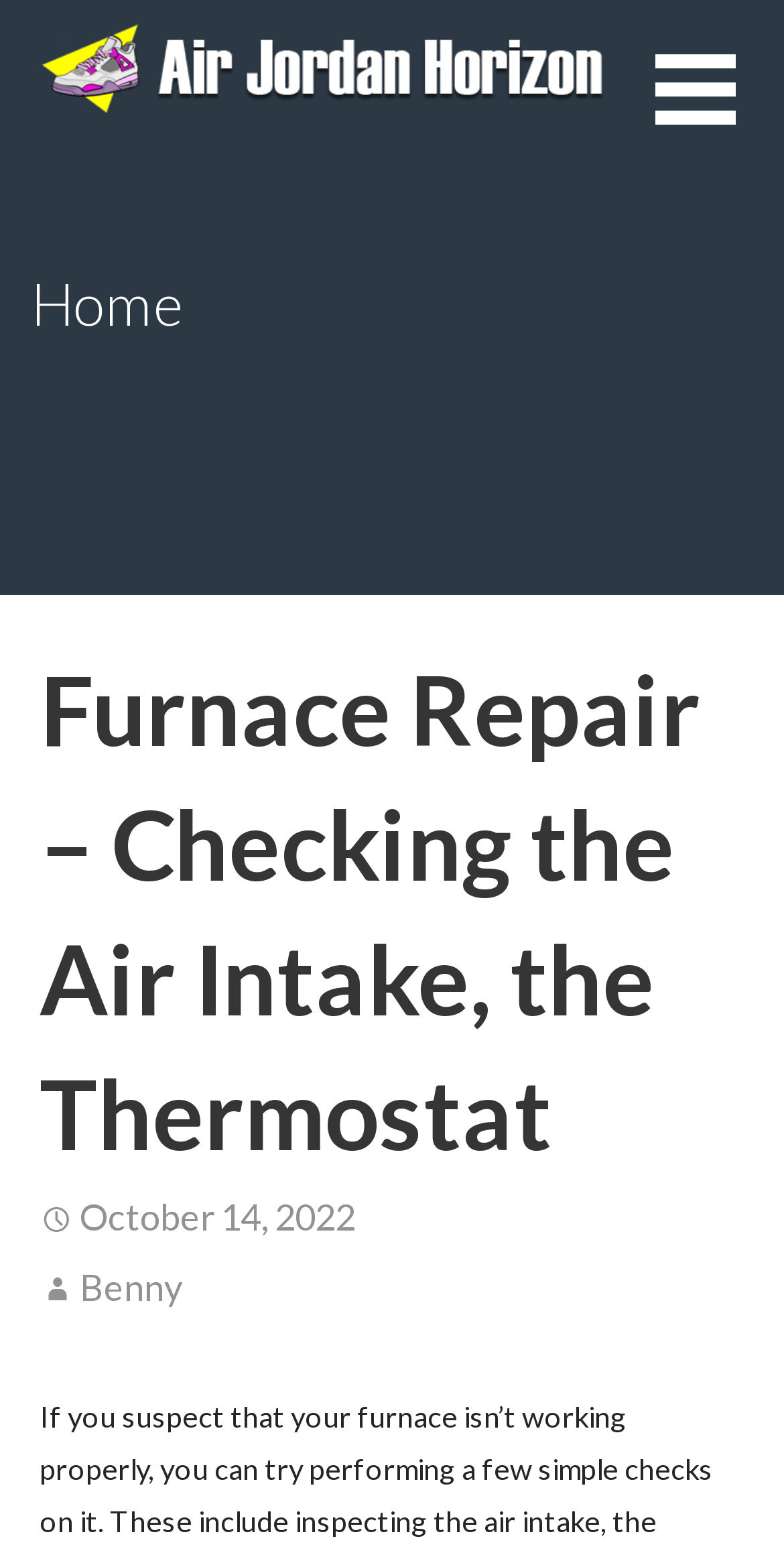Respond concisely with one word or phrase to the following query:
Is there a button on the page?

Yes